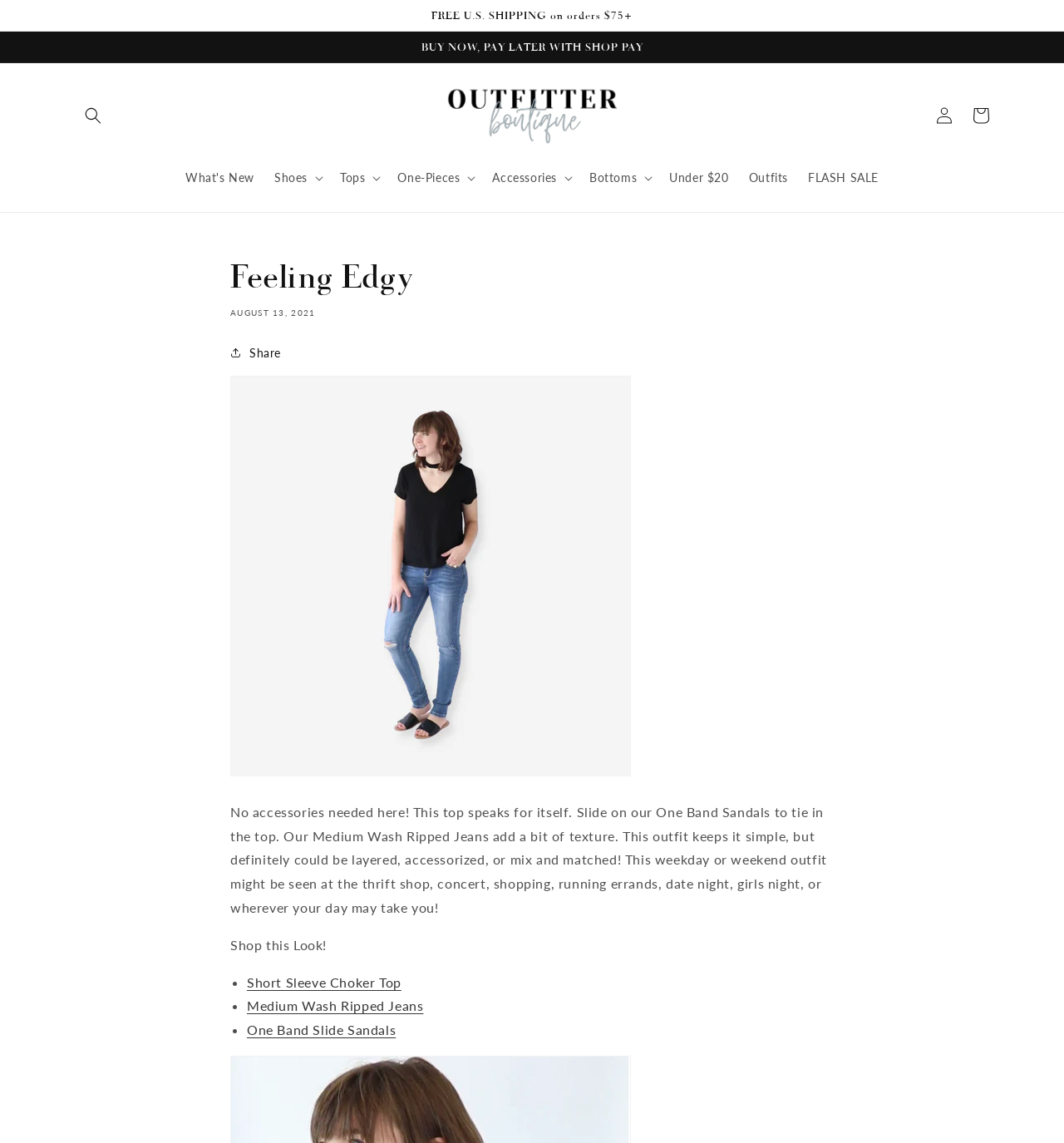What is the name of the boutique?
Provide a concise answer using a single word or phrase based on the image.

Outfitter Boutique